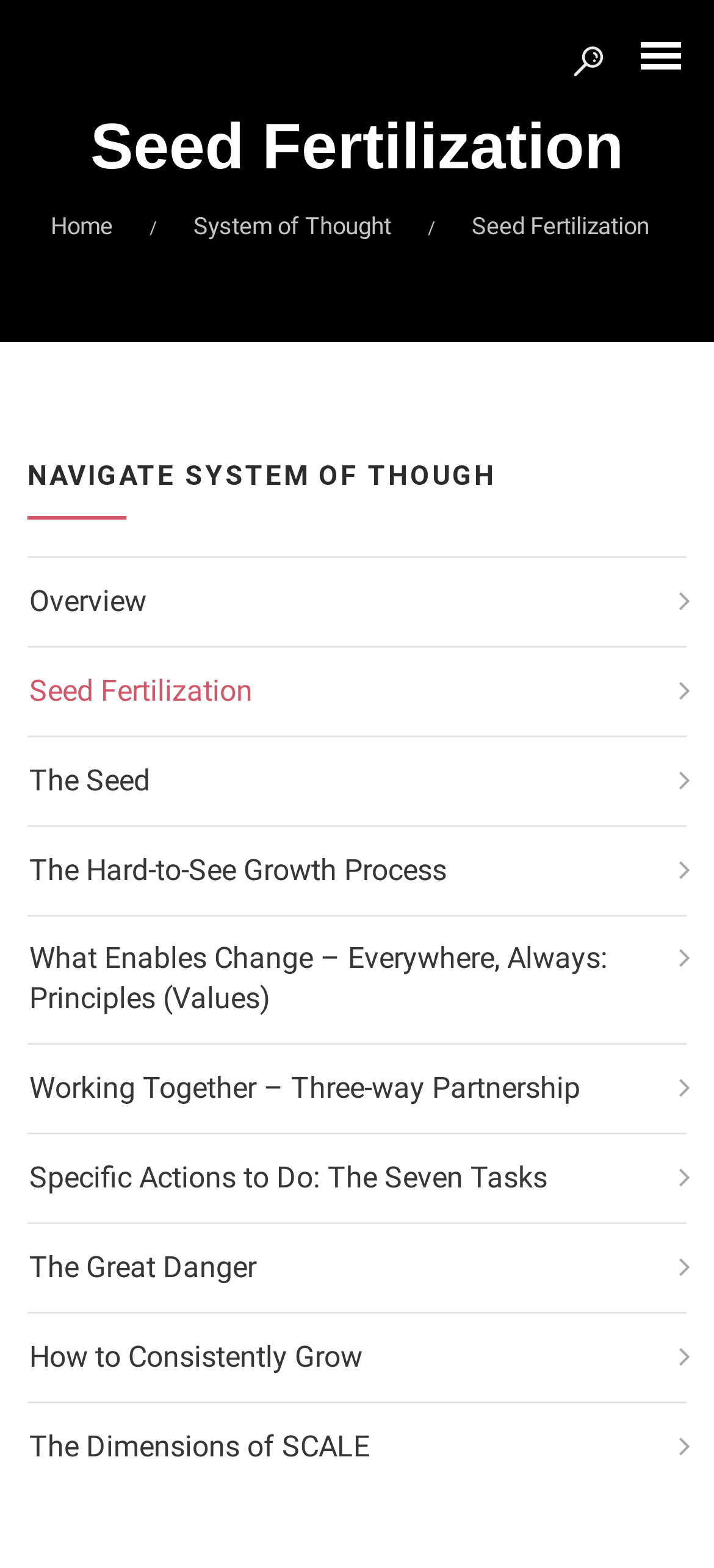How many links are there in the navigation menu?
Using the information from the image, provide a comprehensive answer to the question.

By counting the links starting from 'Overview' to 'The Dimensions of SCALE', I can see that there are 9 links in the navigation menu.